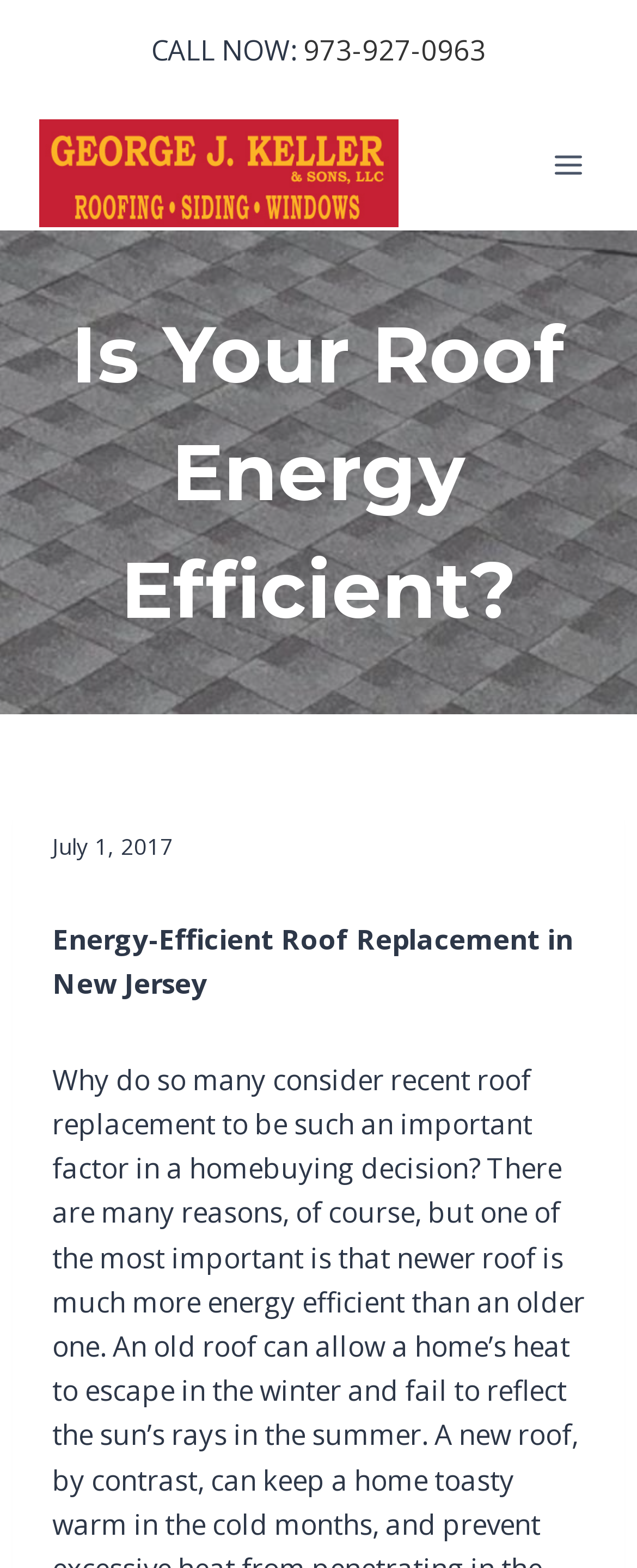When was the article about energy-efficient roof replacement published?
Please provide a comprehensive answer based on the visual information in the image.

I found the publication date by looking at the time element inside the header element, which contains the static text 'July 1, 2017'.